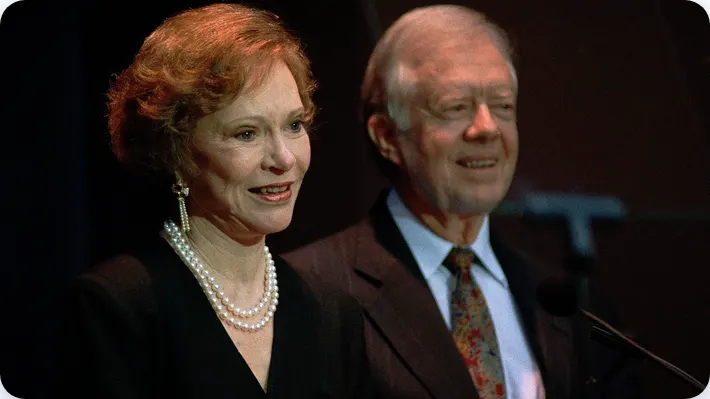Answer succinctly with a single word or phrase:
What is Jimmy Carter wearing?

Suit and tie